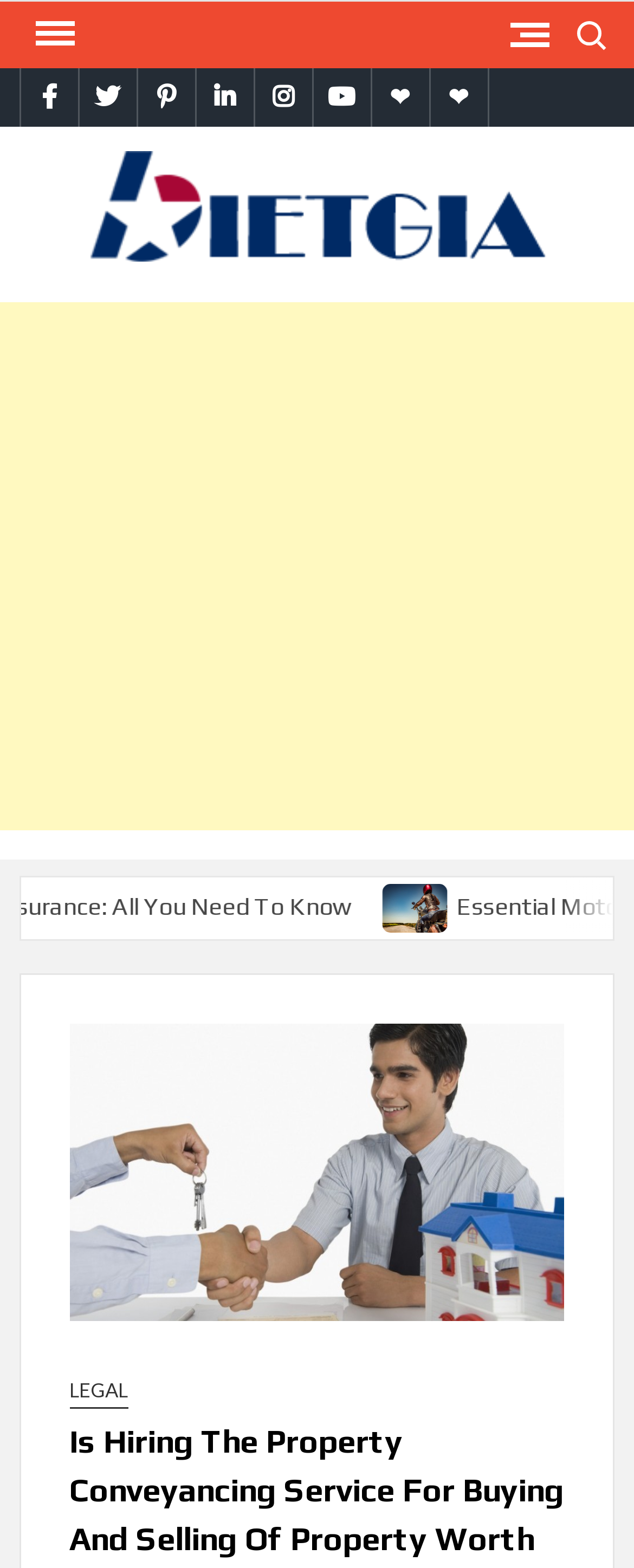Please find the bounding box for the UI element described by: "instagram".

[0.402, 0.042, 0.492, 0.081]